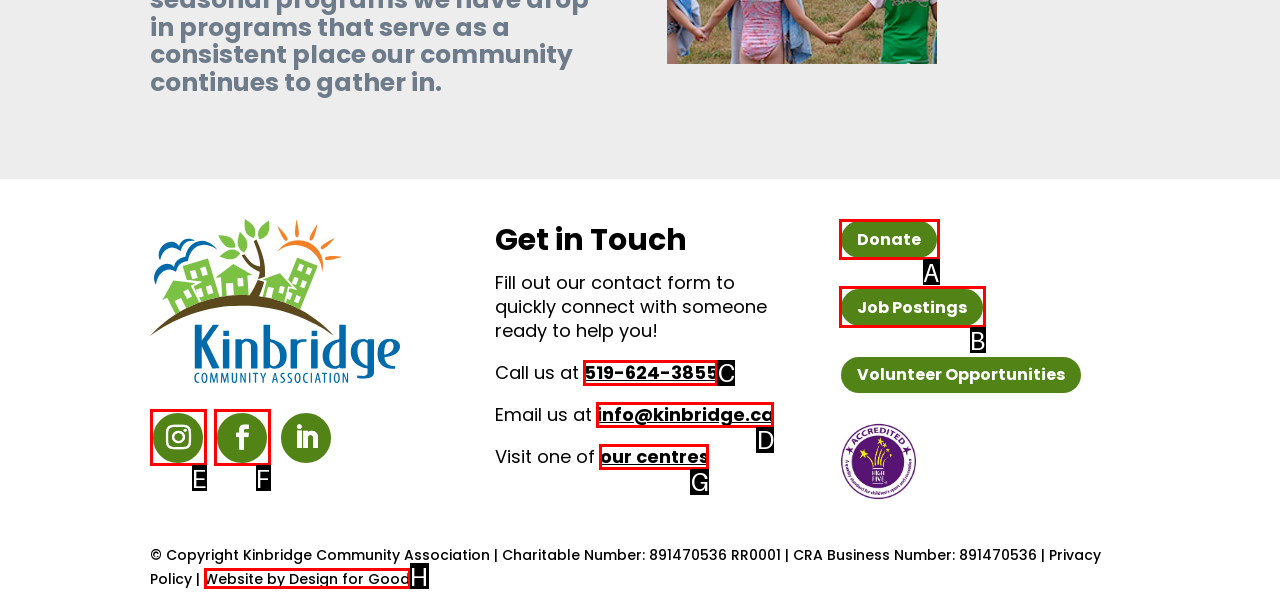Find the HTML element that matches the description: Website by Design for Good
Respond with the corresponding letter from the choices provided.

H